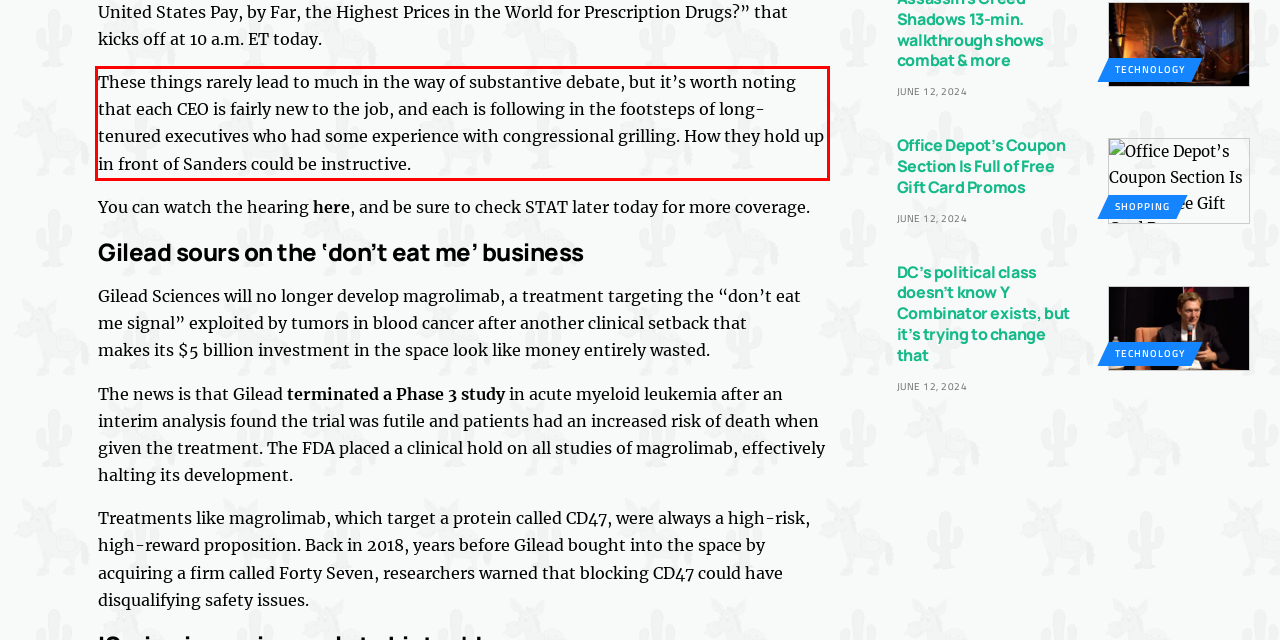Analyze the red bounding box in the provided webpage screenshot and generate the text content contained within.

These things rarely lead to much in the way of substantive debate, but it’s worth noting that each CEO is fairly new to the job, and each is following in the footsteps of long-tenured executives who had some experience with congressional grilling. How they hold up in front of Sanders could be instructive.